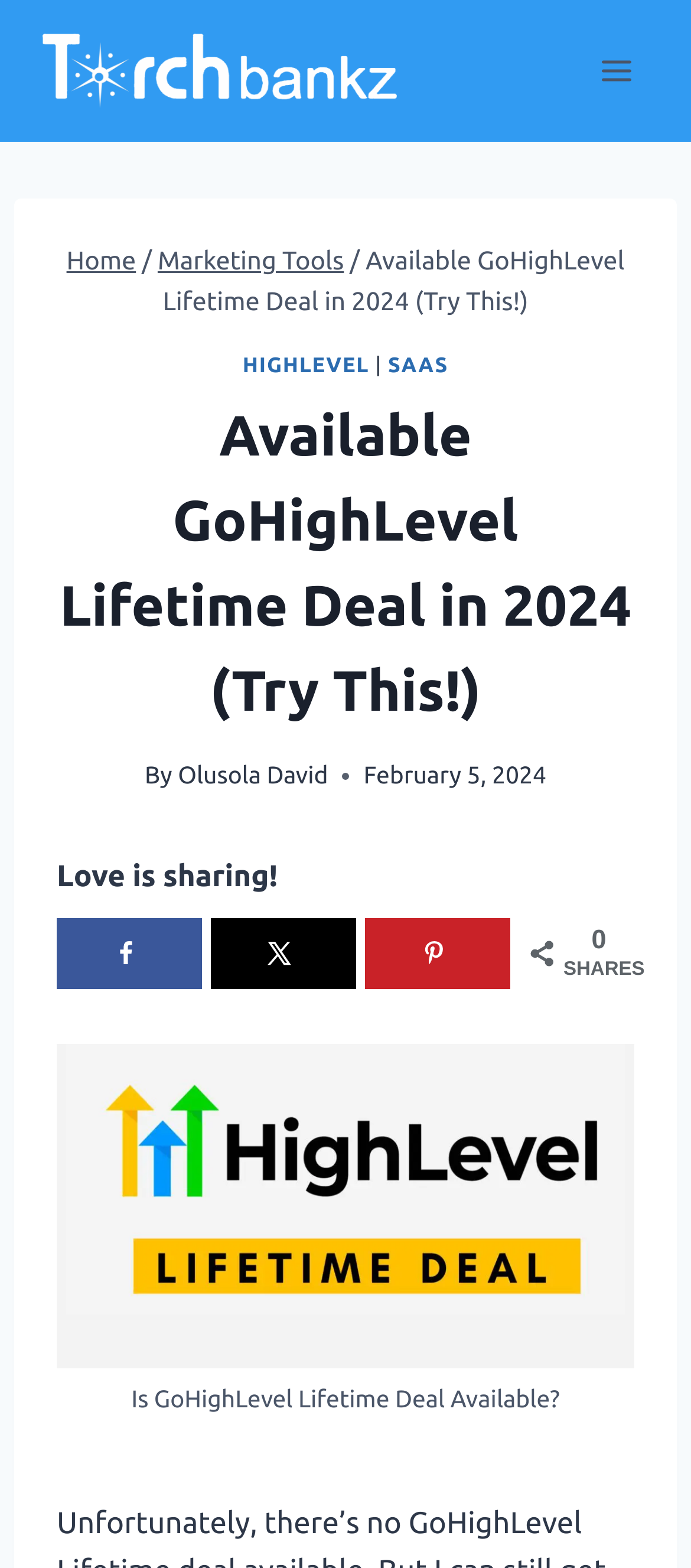Specify the bounding box coordinates for the region that must be clicked to perform the given instruction: "Visit the Home page".

[0.096, 0.157, 0.197, 0.175]